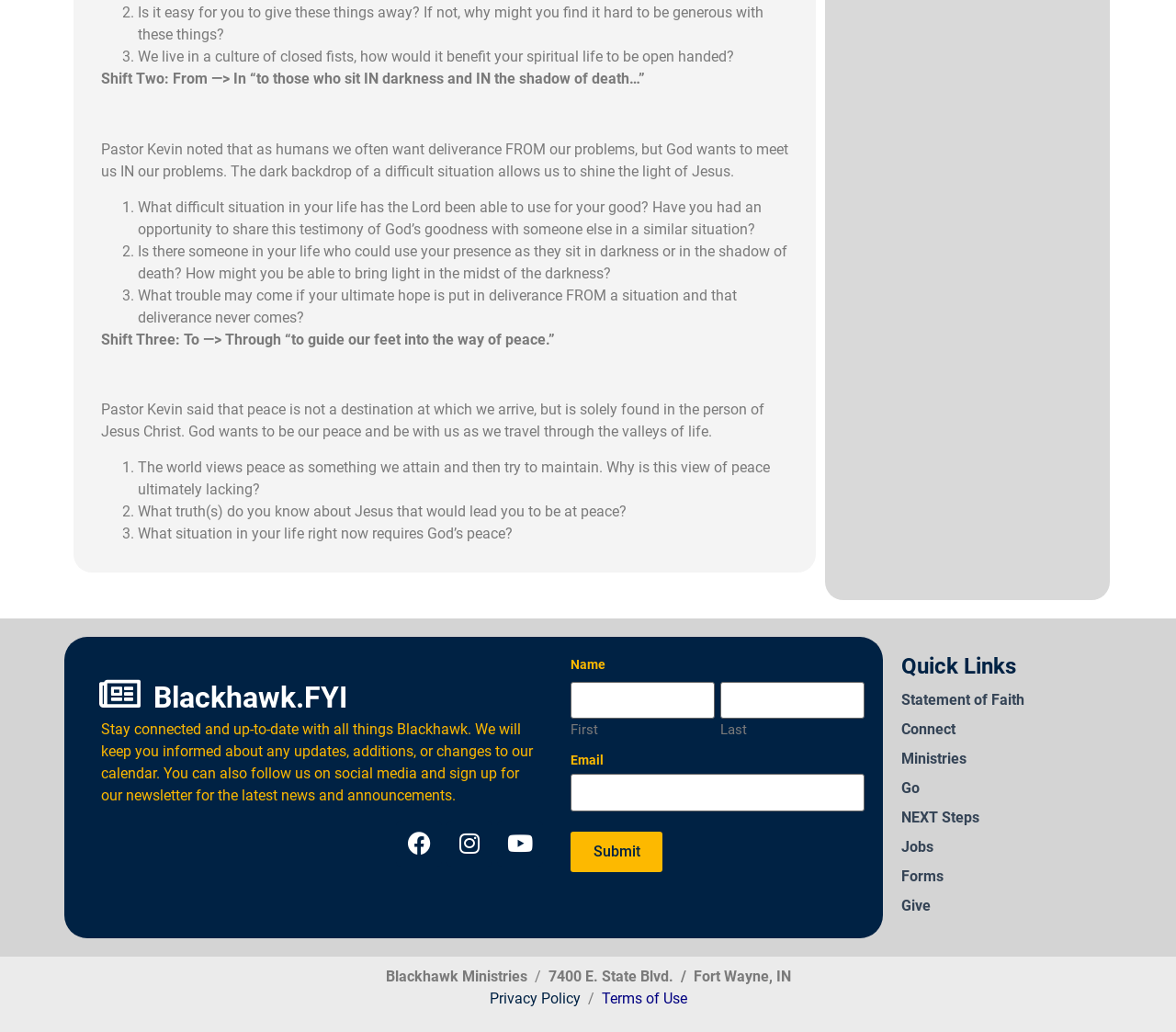Find and specify the bounding box coordinates that correspond to the clickable region for the instruction: "Check the 'Give' page".

[0.766, 0.864, 0.93, 0.891]